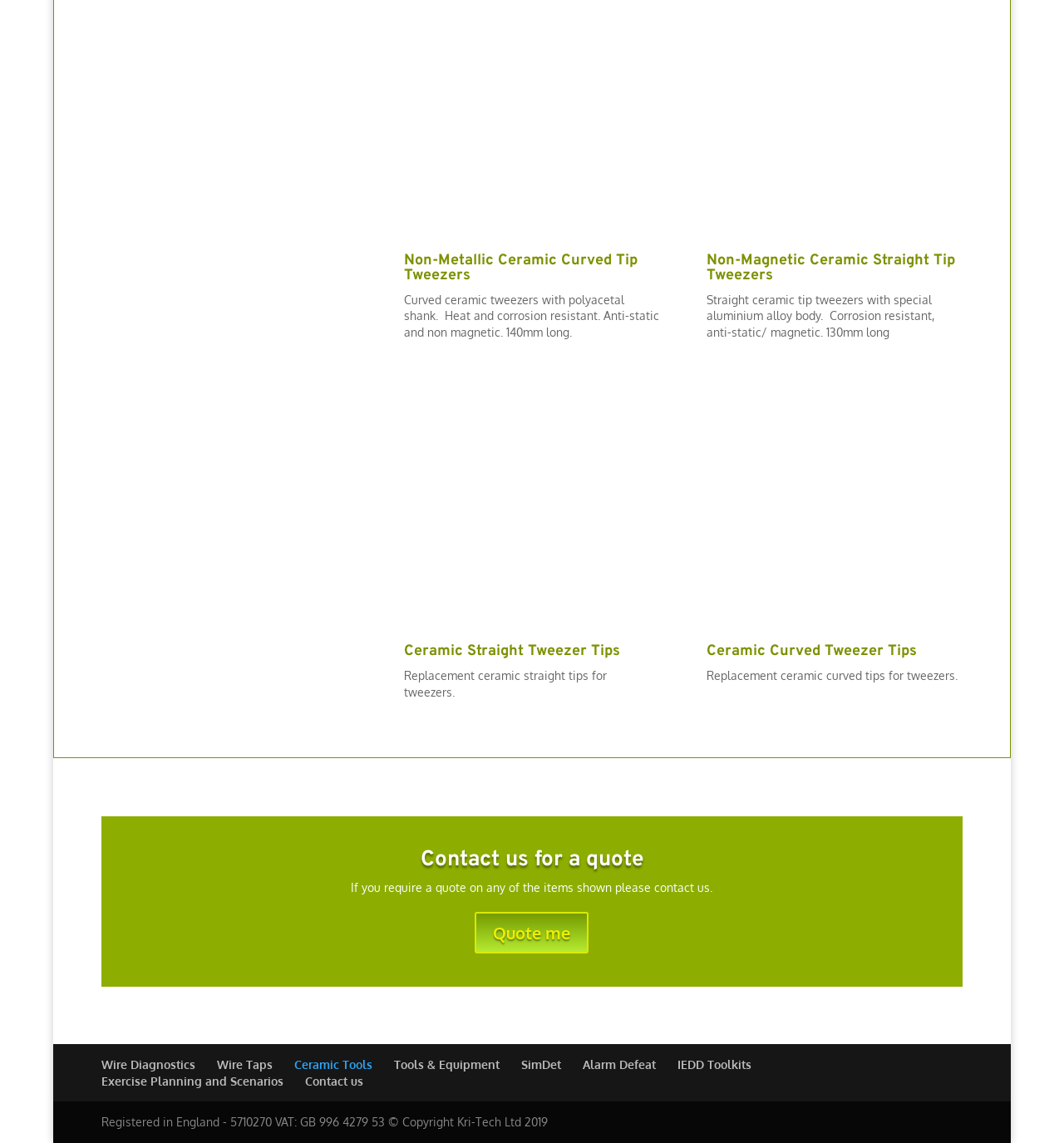Based on the image, give a detailed response to the question: How can I get a quote for the items shown?

The answer can be found in the heading 'Contact us for a quote' and the link ' Quote me' which suggests that users can contact the website to get a quote for the items shown.